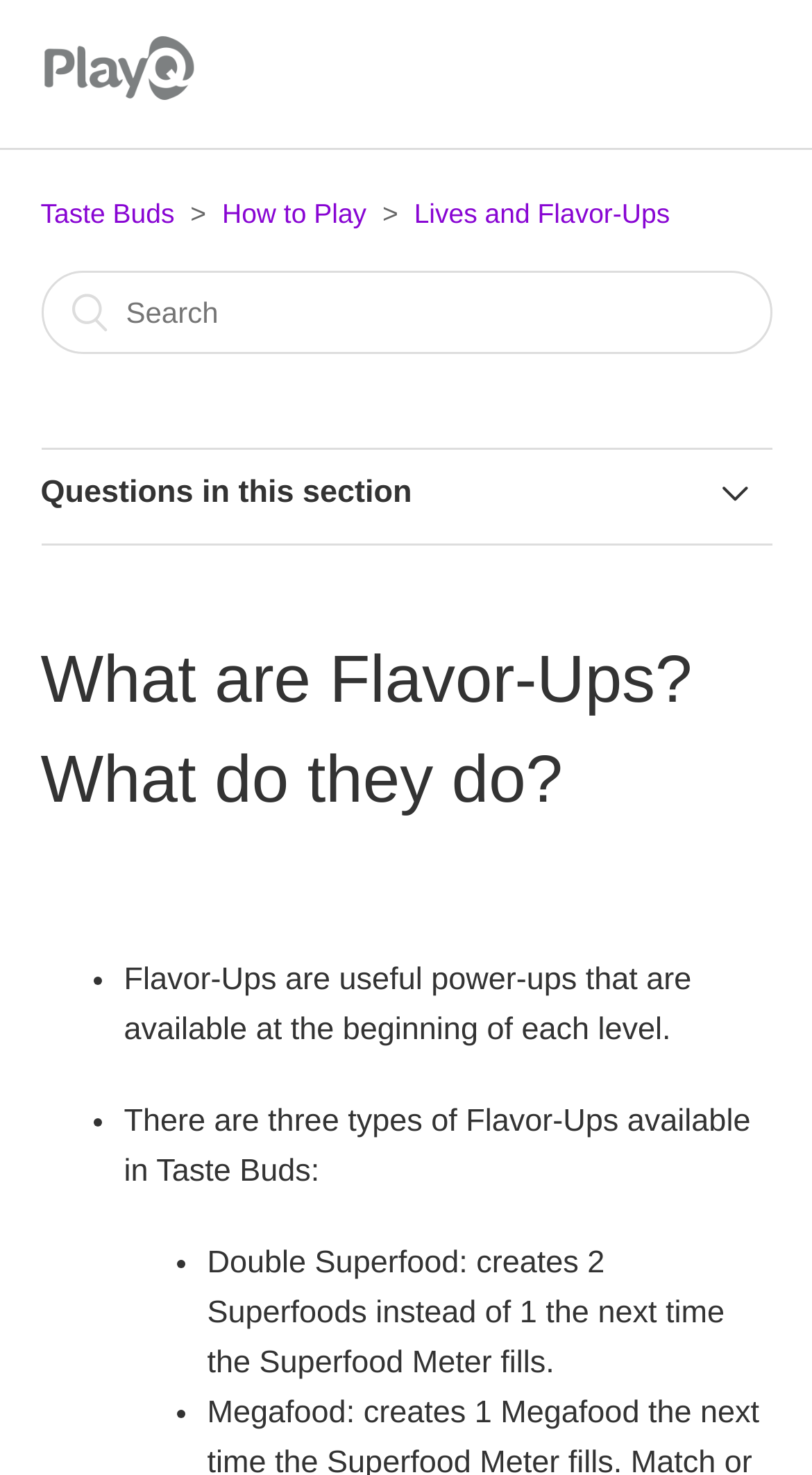Find and indicate the bounding box coordinates of the region you should select to follow the given instruction: "view magazine".

None